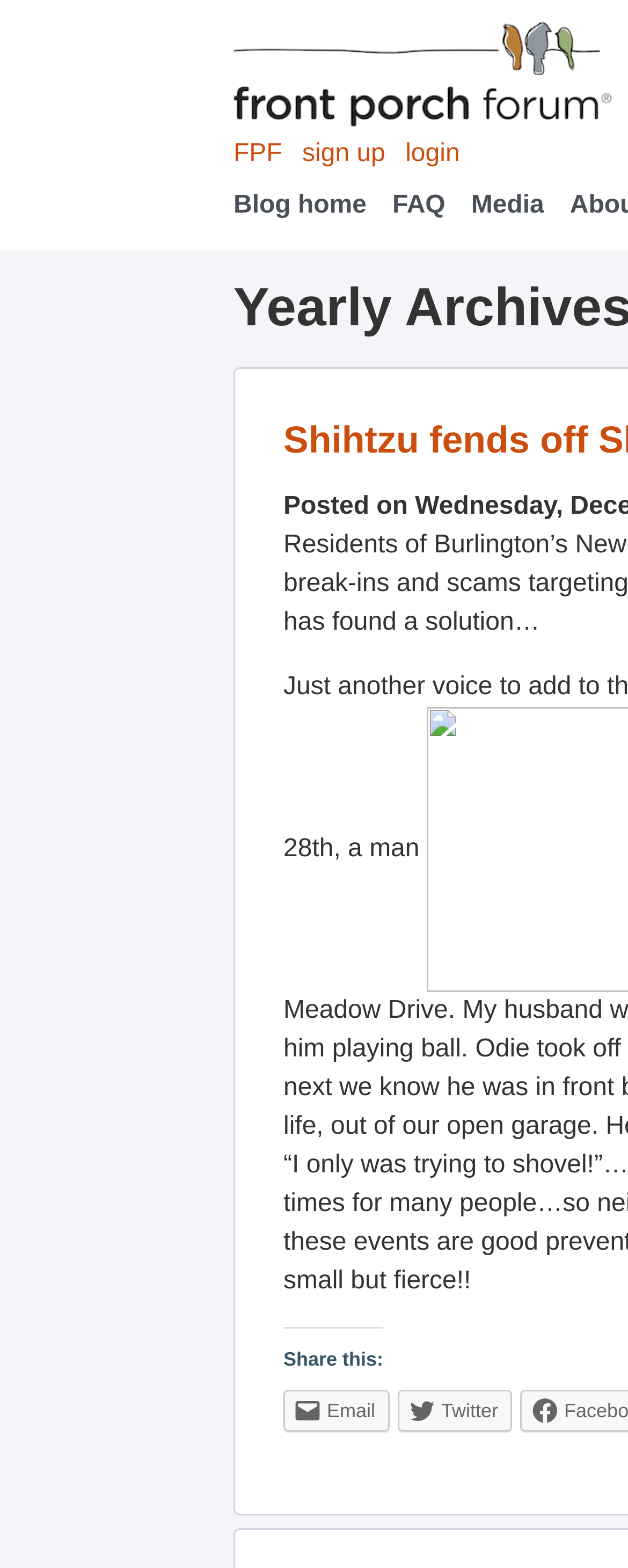Locate the bounding box coordinates of the area to click to fulfill this instruction: "sign up". The bounding box should be presented as four float numbers between 0 and 1, in the order [left, top, right, bottom].

[0.481, 0.089, 0.614, 0.107]